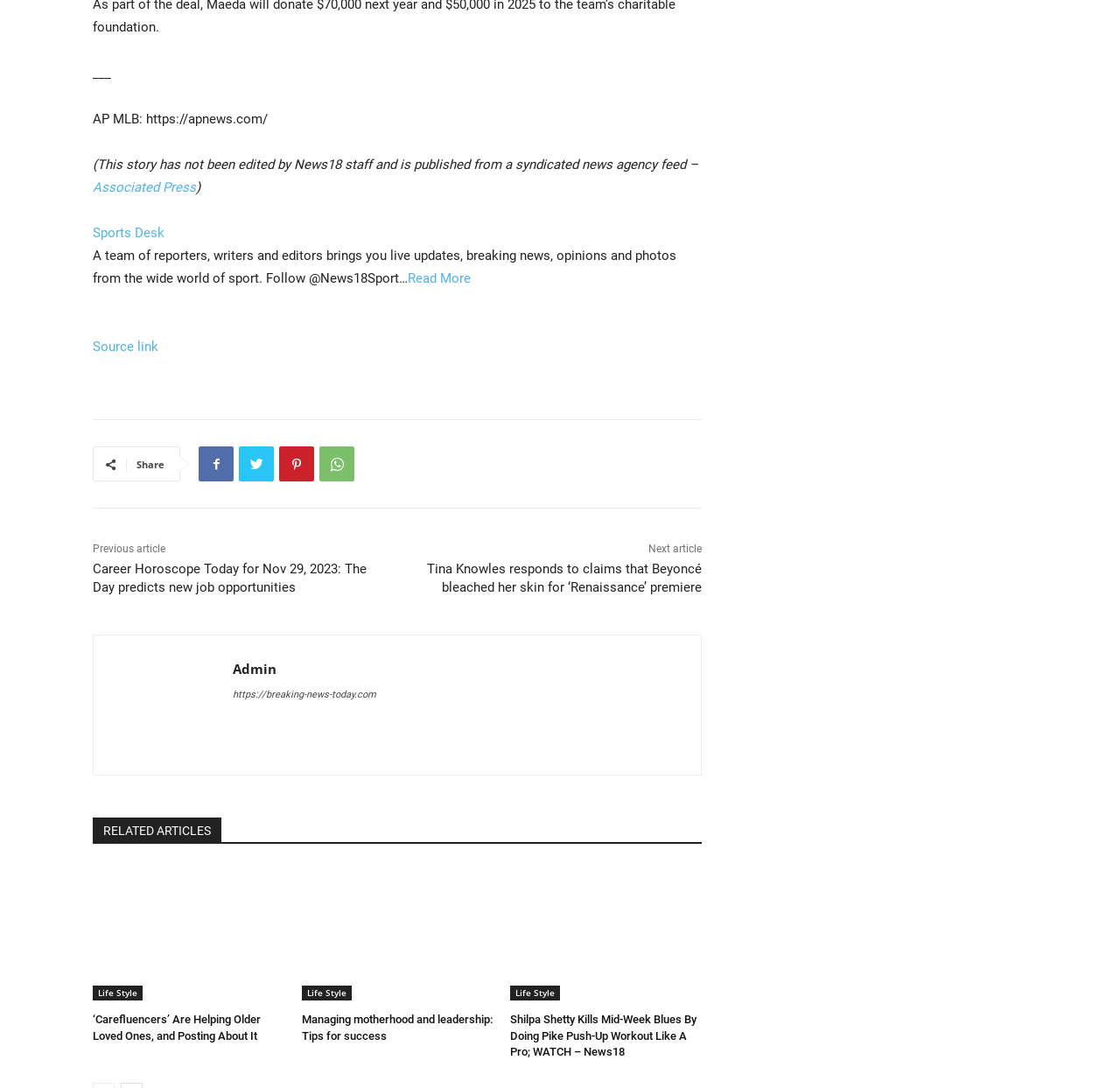Locate the bounding box coordinates of the segment that needs to be clicked to meet this instruction: "Share the article".

[0.122, 0.421, 0.147, 0.433]